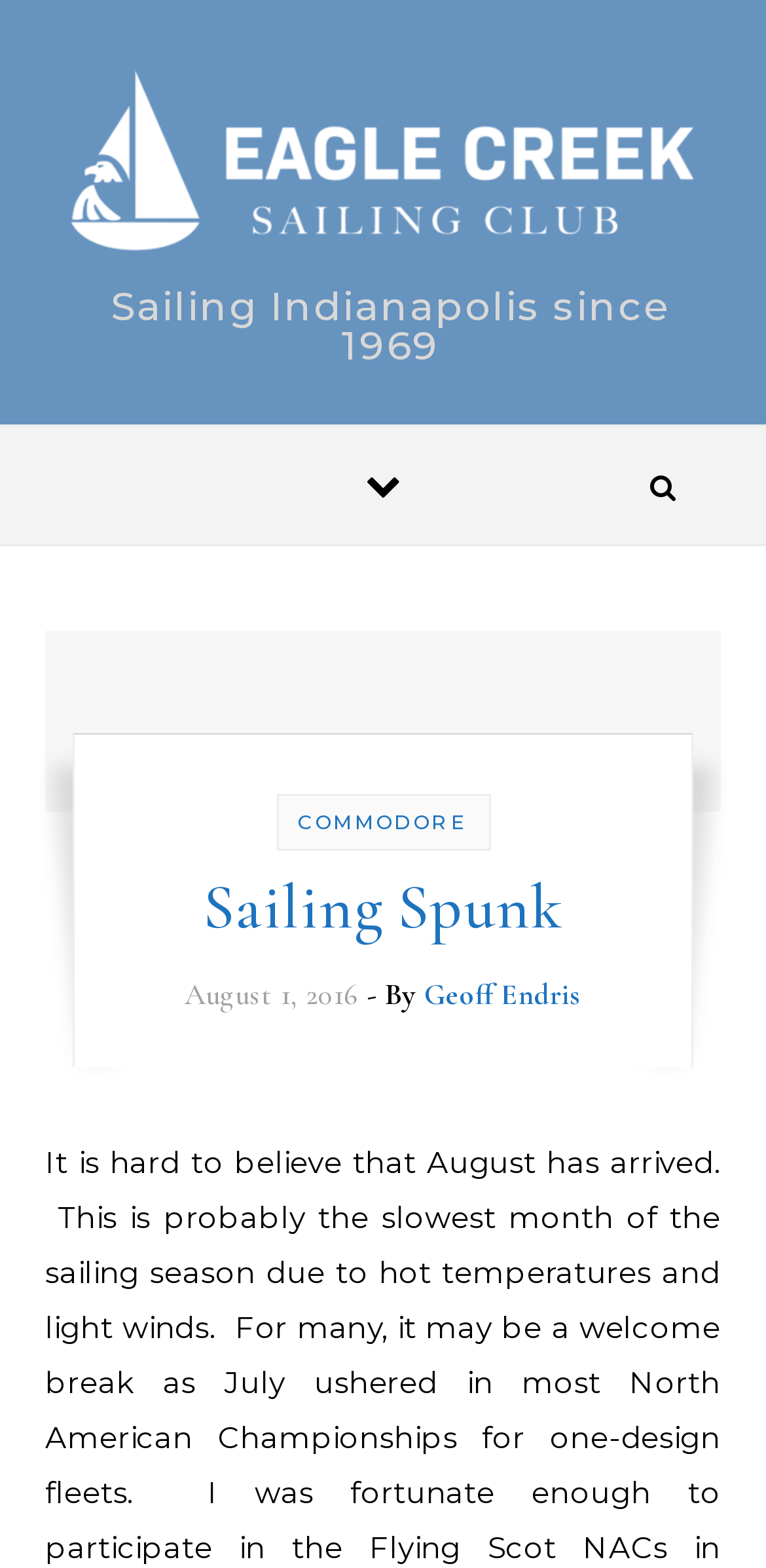What is the date of the latest article?
Using the information from the image, provide a comprehensive answer to the question.

The date of the latest article can be found in the static text element 'August 1, 2016' which is located in the section with the heading 'Sailing Spunk'.